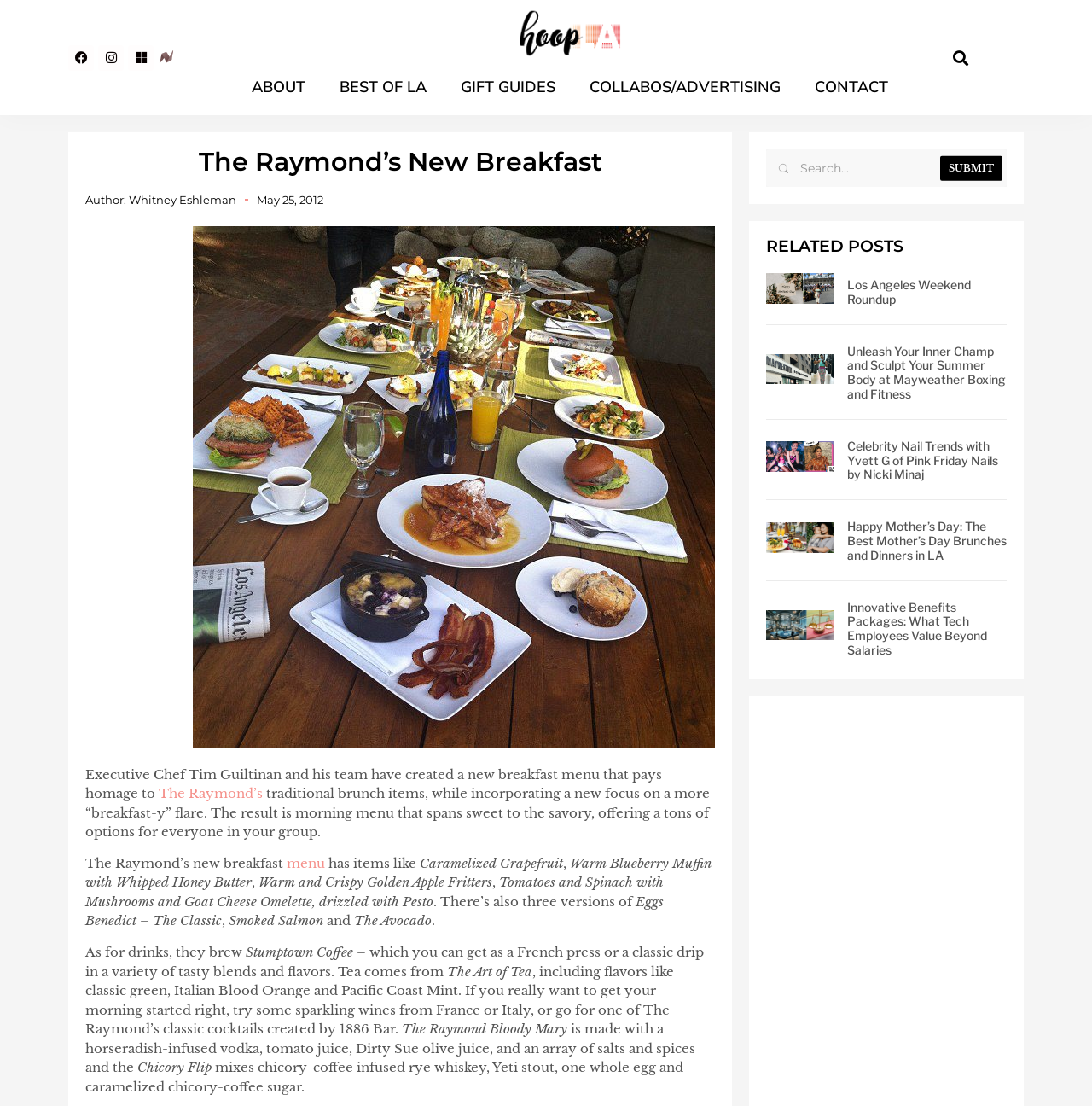Please respond in a single word or phrase: 
What is the name of the author of the article?

Whitney Eshleman